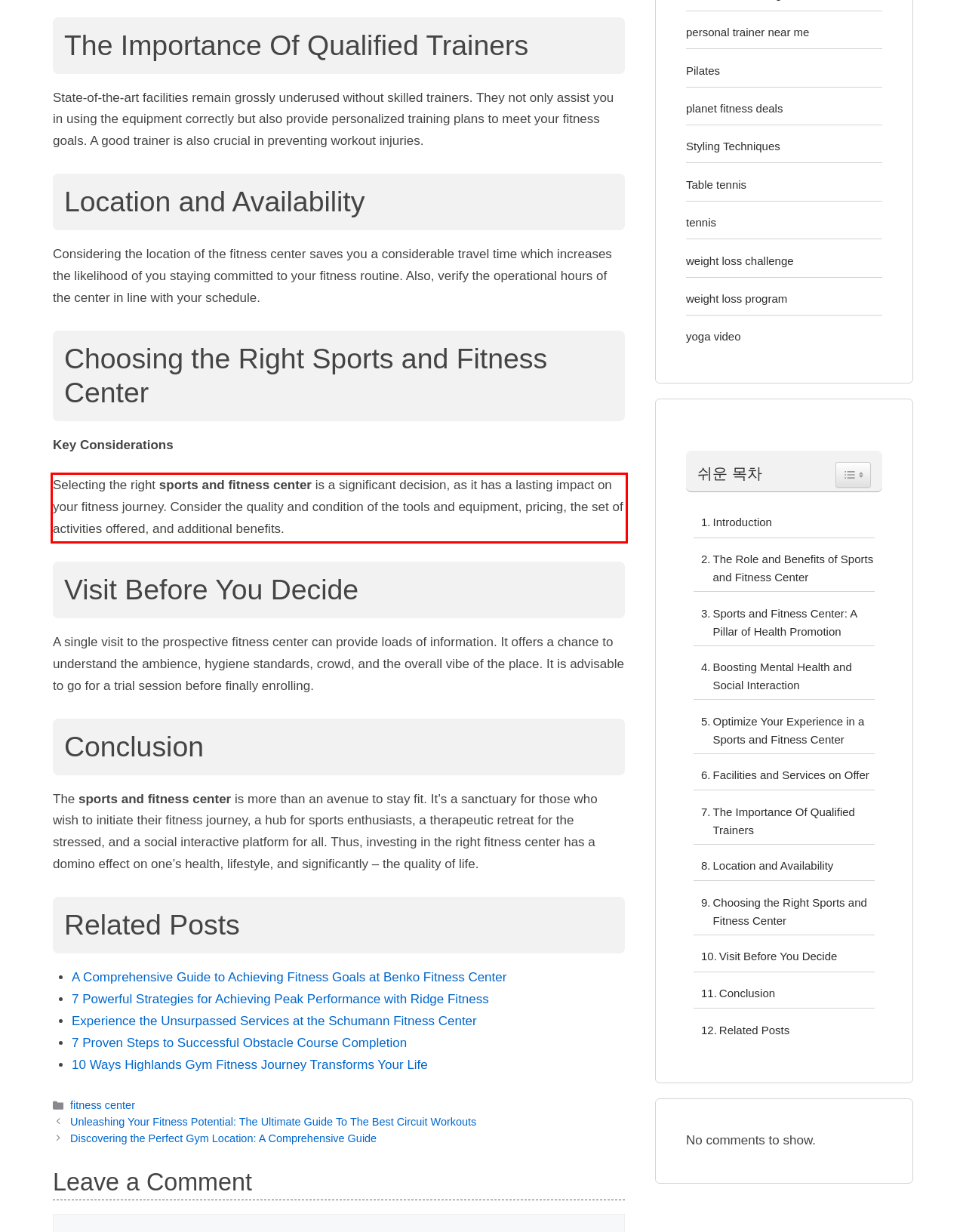You have a screenshot of a webpage where a UI element is enclosed in a red rectangle. Perform OCR to capture the text inside this red rectangle.

Selecting the right sports and fitness center is a significant decision, as it has a lasting impact on your fitness journey. Consider the quality and condition of the tools and equipment, pricing, the set of activities offered, and additional benefits.